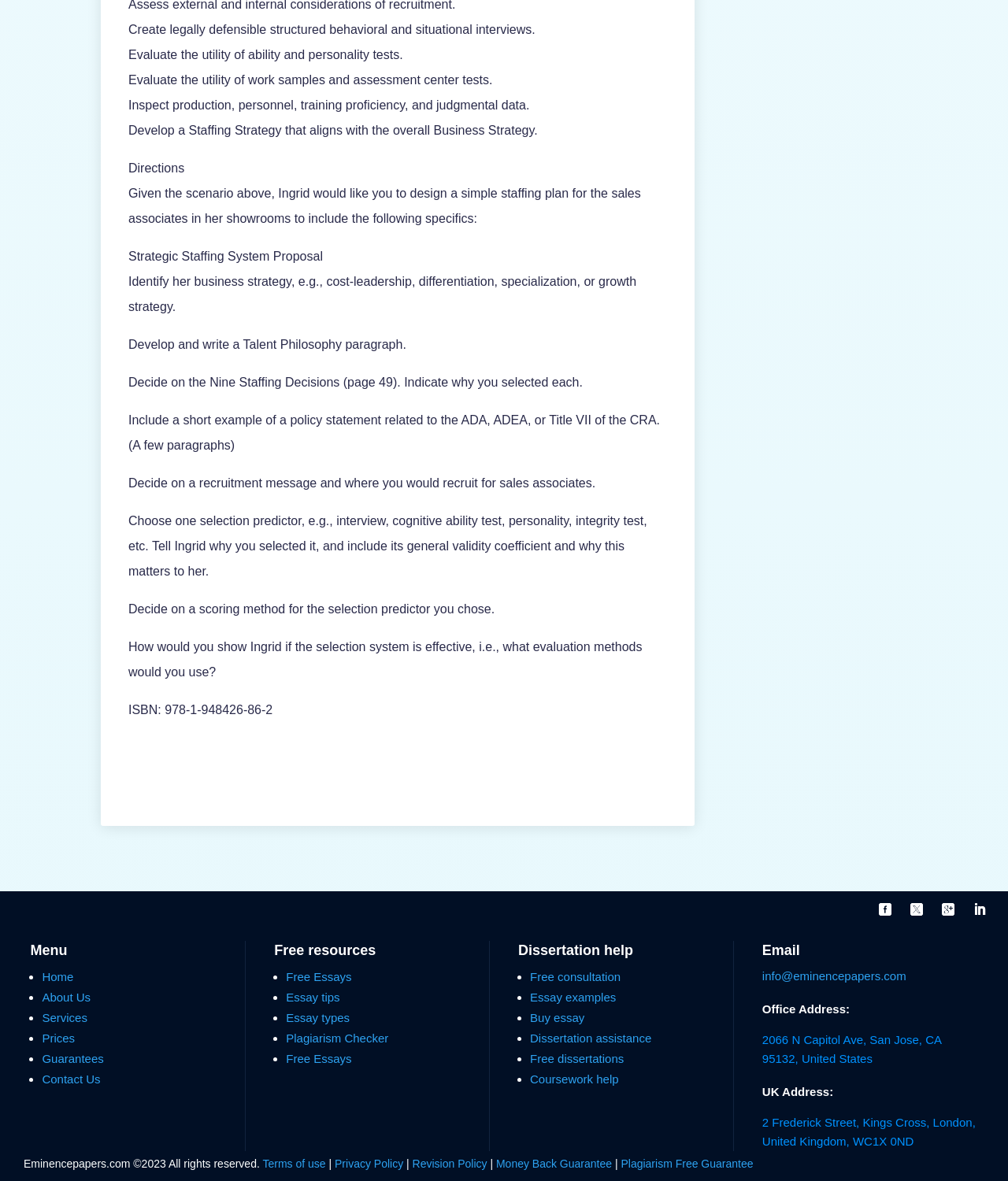Please study the image and answer the question comprehensively:
What is the purpose of the 'Free resources' section?

The 'Free resources' section appears to provide users with free resources related to essays, dissertations, and coursework help. It includes links to free essays, essay tips, essay types, and plagiarism checker, among others.